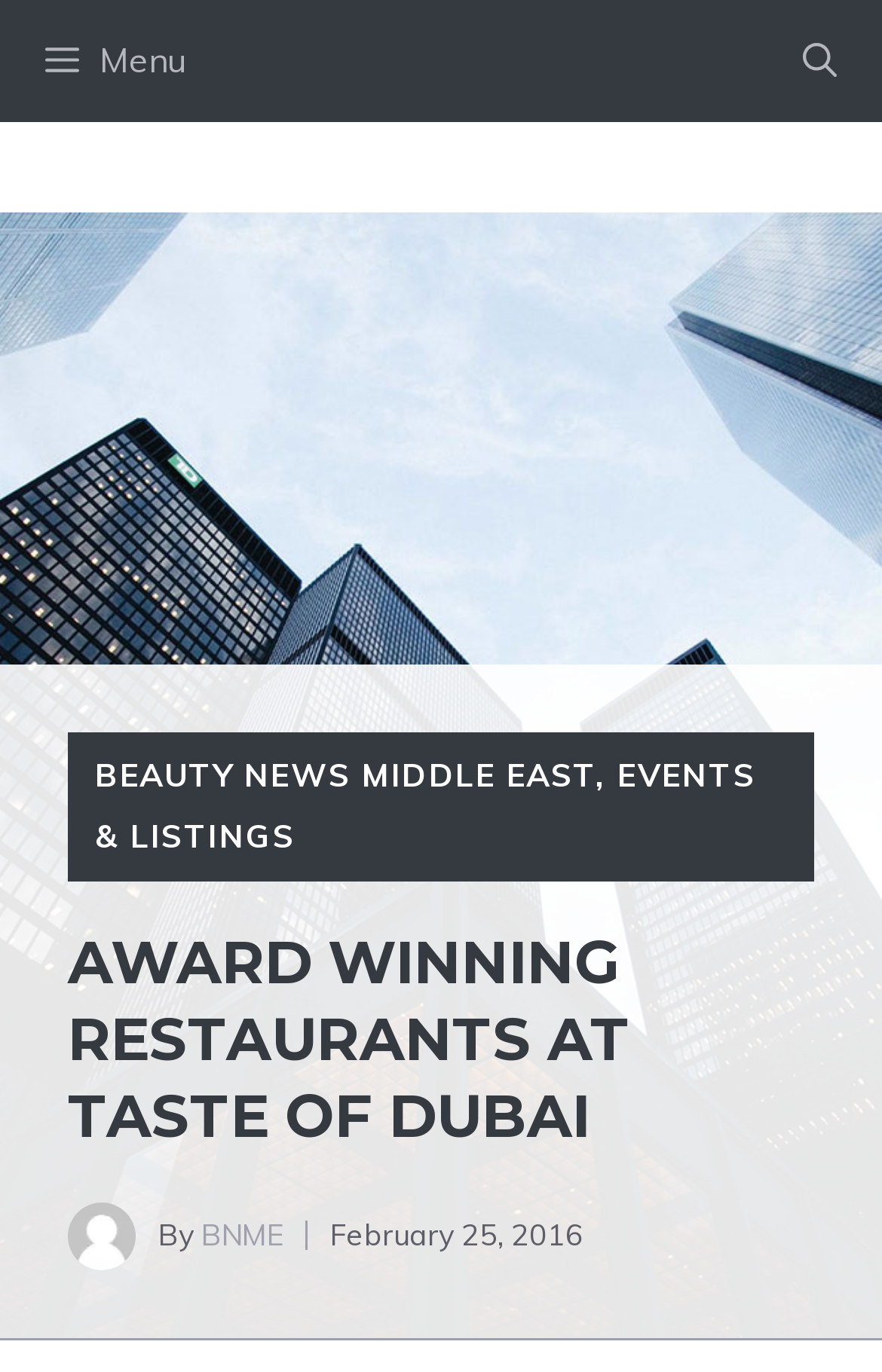Identify the bounding box of the HTML element described as: "BNME".

[0.228, 0.887, 0.321, 0.913]